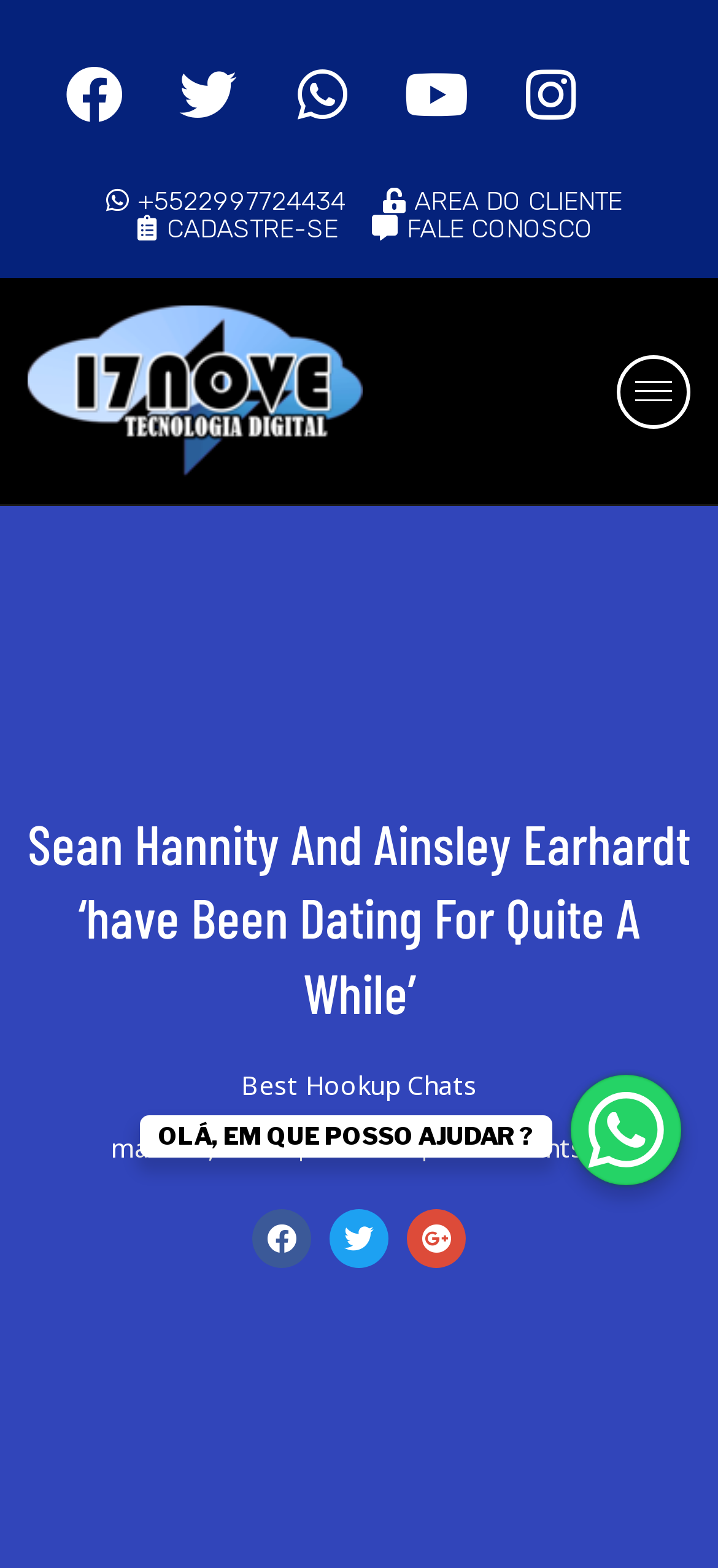Please provide the bounding box coordinates for the element that needs to be clicked to perform the following instruction: "Read the article". The coordinates should be given as four float numbers between 0 and 1, i.e., [left, top, right, bottom].

[0.038, 0.516, 0.962, 0.654]